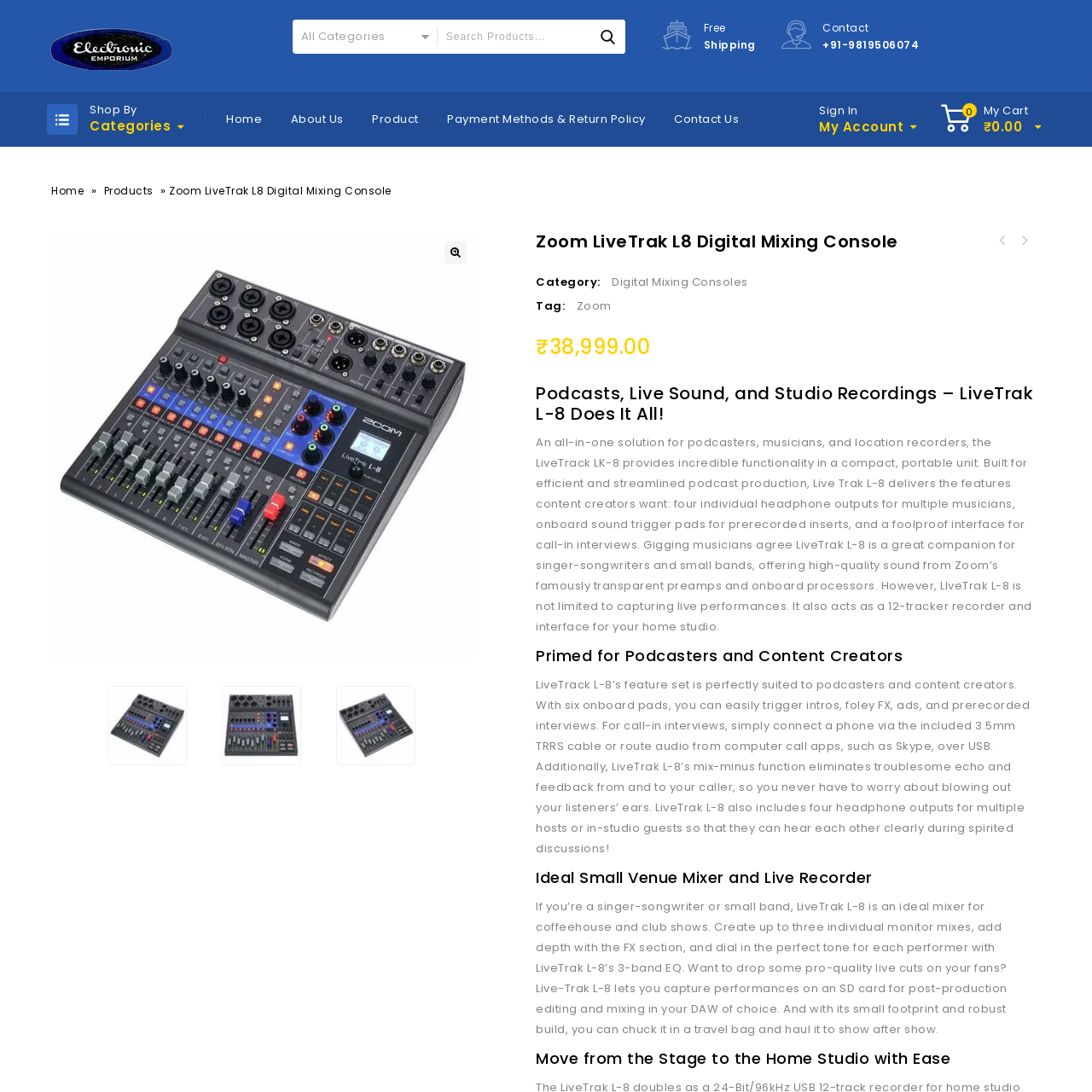Examine the image within the red box and give a concise answer to this question using a single word or short phrase: 
What is the main product featured on the webpage?

Zoom LiveTrak L8